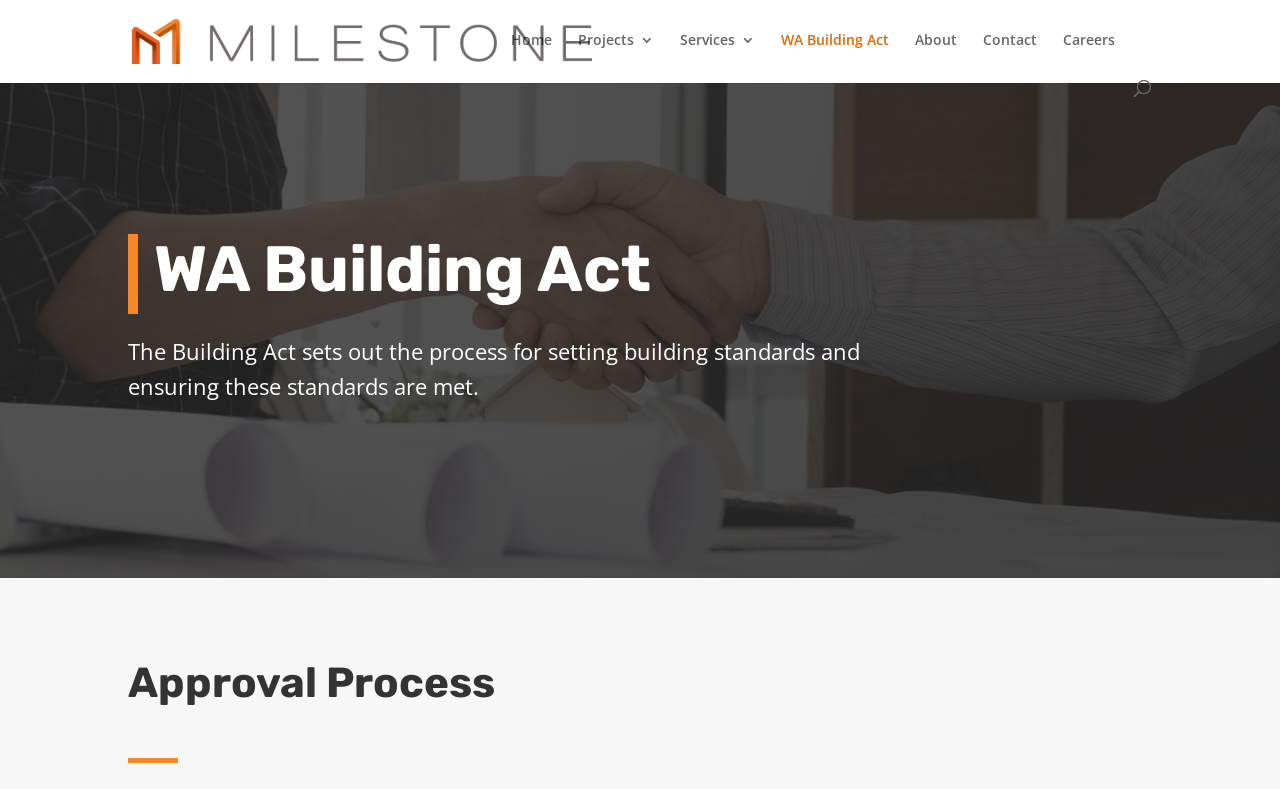Is there a search function available on the webpage?
Analyze the image and provide a thorough answer to the question.

I found a search element on the webpage, which is a text input field with no initial text. This indicates that the webpage provides a search function for users to search for specific content.